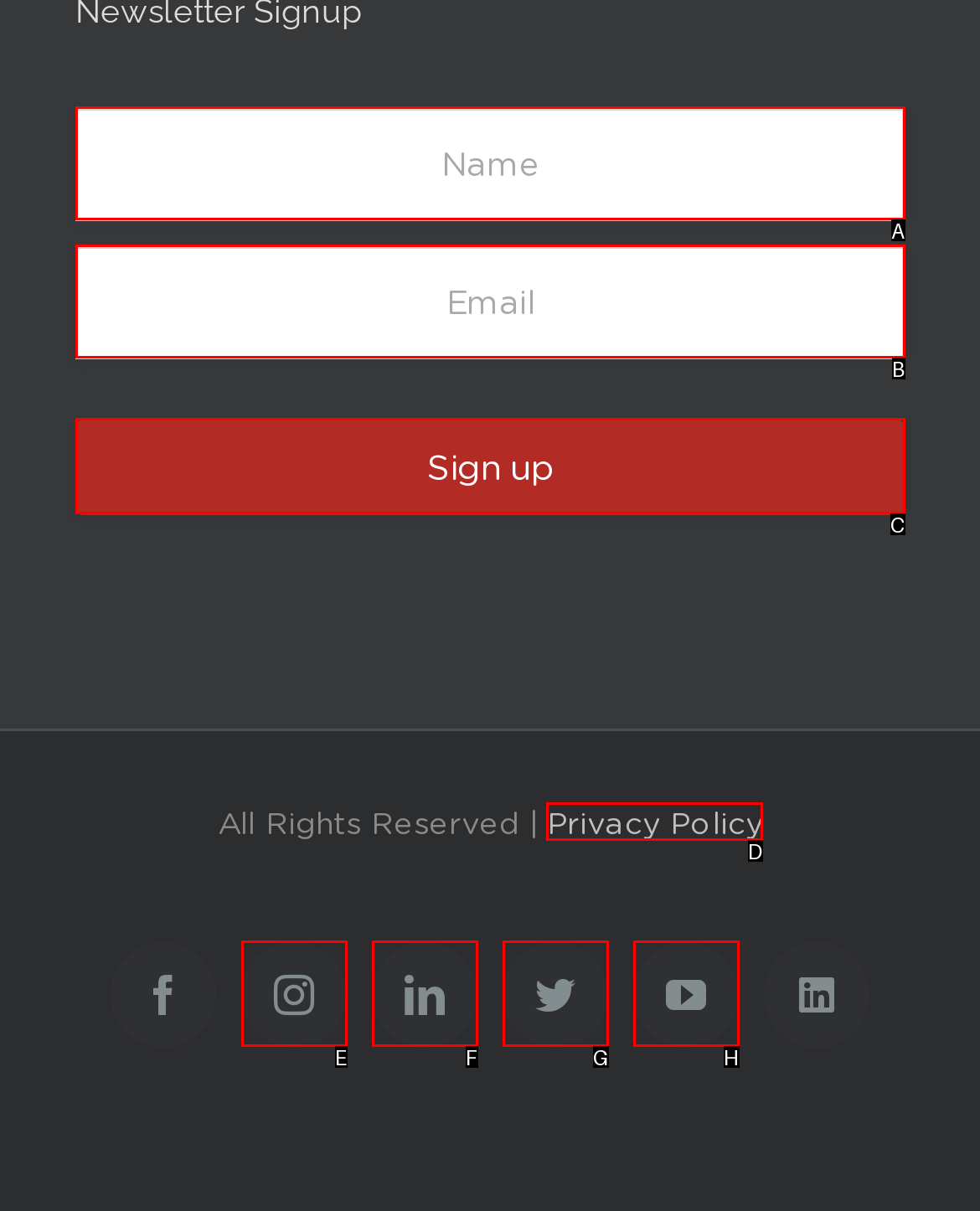Tell me which one HTML element I should click to complete the following task: View privacy policy Answer with the option's letter from the given choices directly.

D